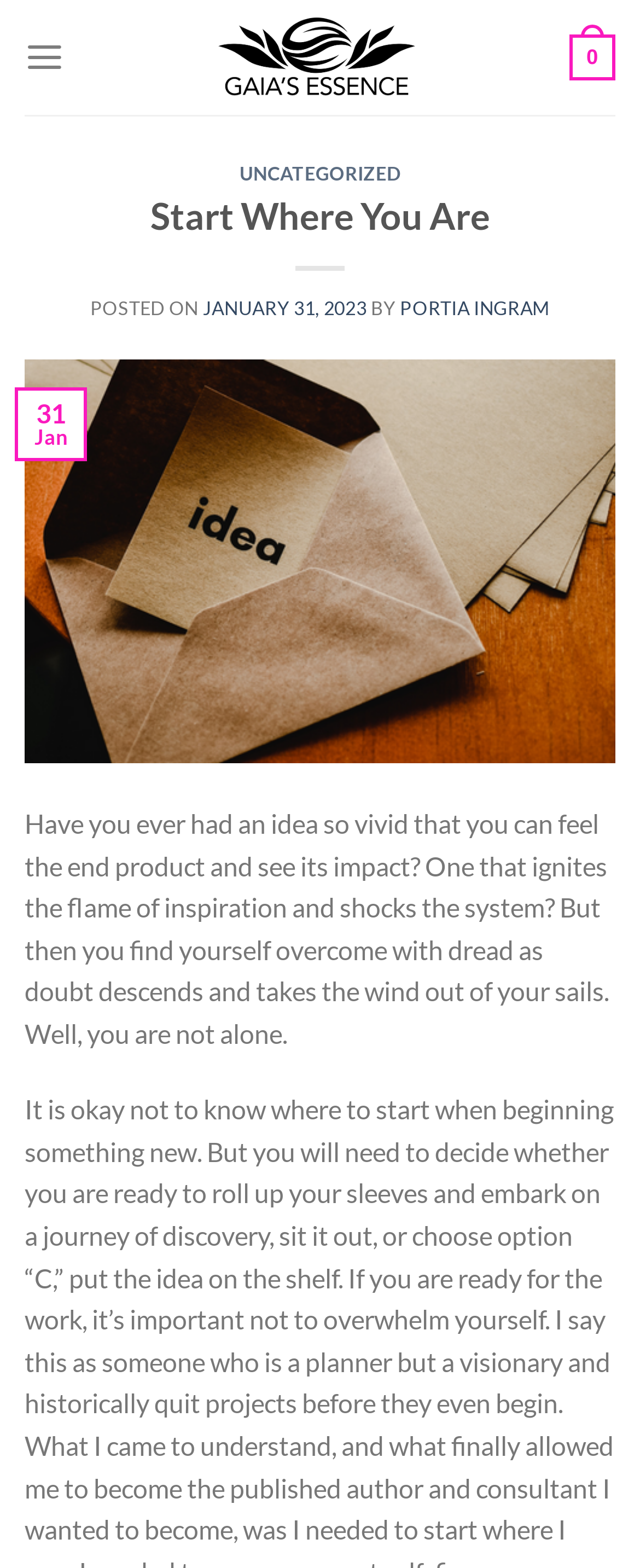What is the date of the latest article?
Refer to the image and answer the question using a single word or phrase.

JANUARY 31, 2023